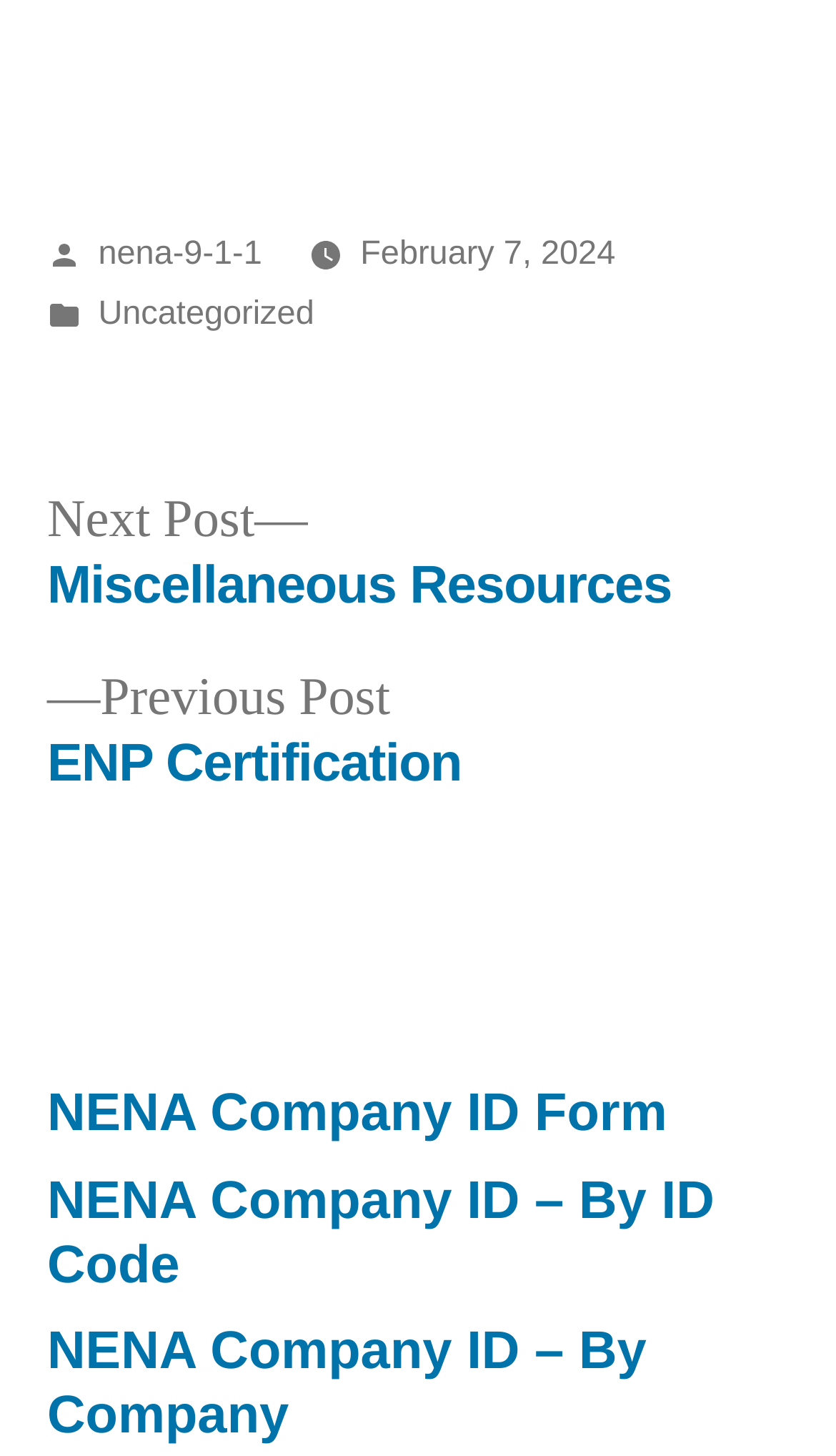Bounding box coordinates must be specified in the format (top-left x, top-left y, bottom-right x, bottom-right y). All values should be floating point numbers between 0 and 1. What are the bounding box coordinates of the UI element described as: alt="Negotiation Simplified - Jim Reiman"

None